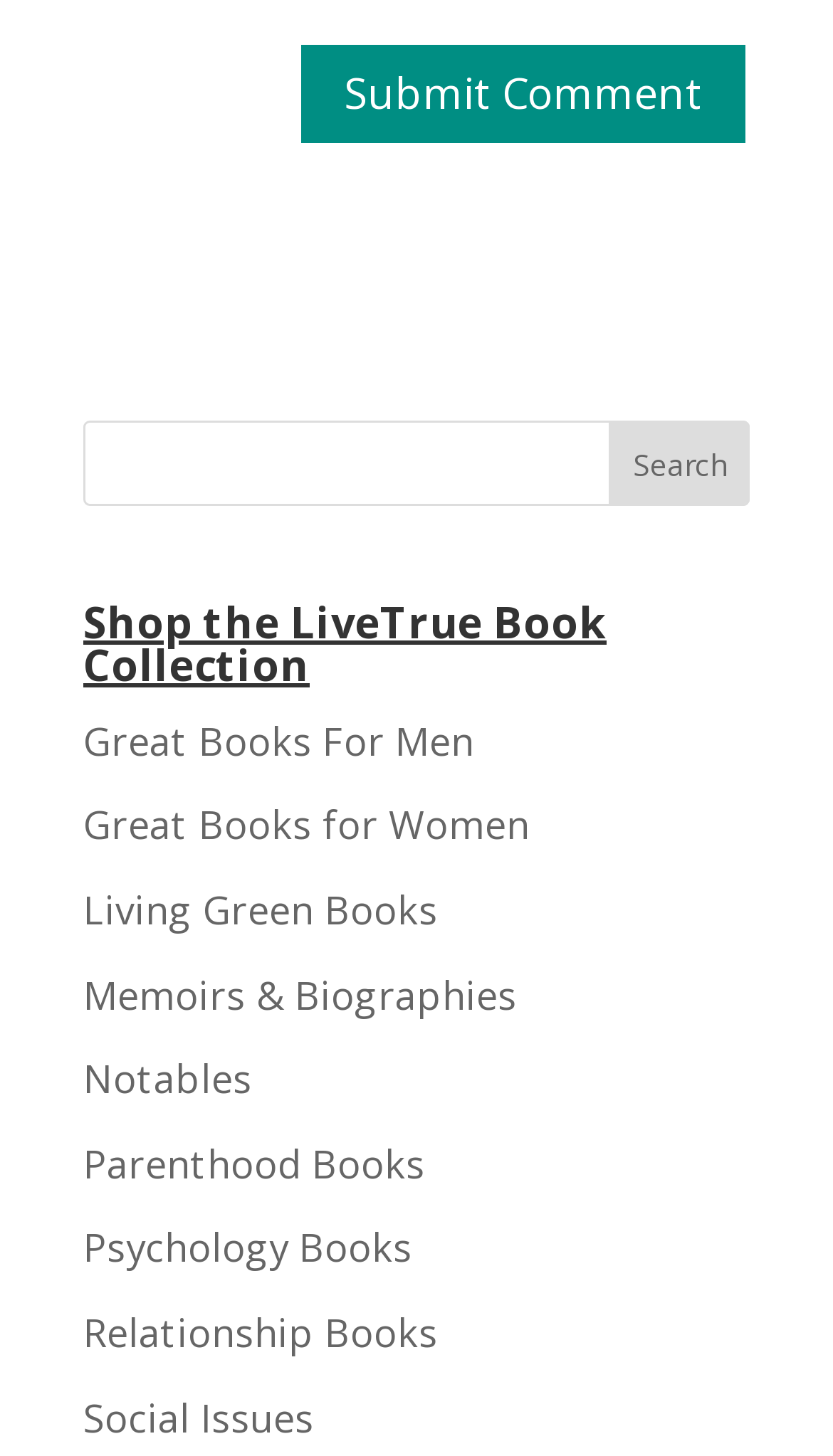Identify the bounding box coordinates of the part that should be clicked to carry out this instruction: "Browse Great Books For Men".

[0.1, 0.491, 0.569, 0.526]